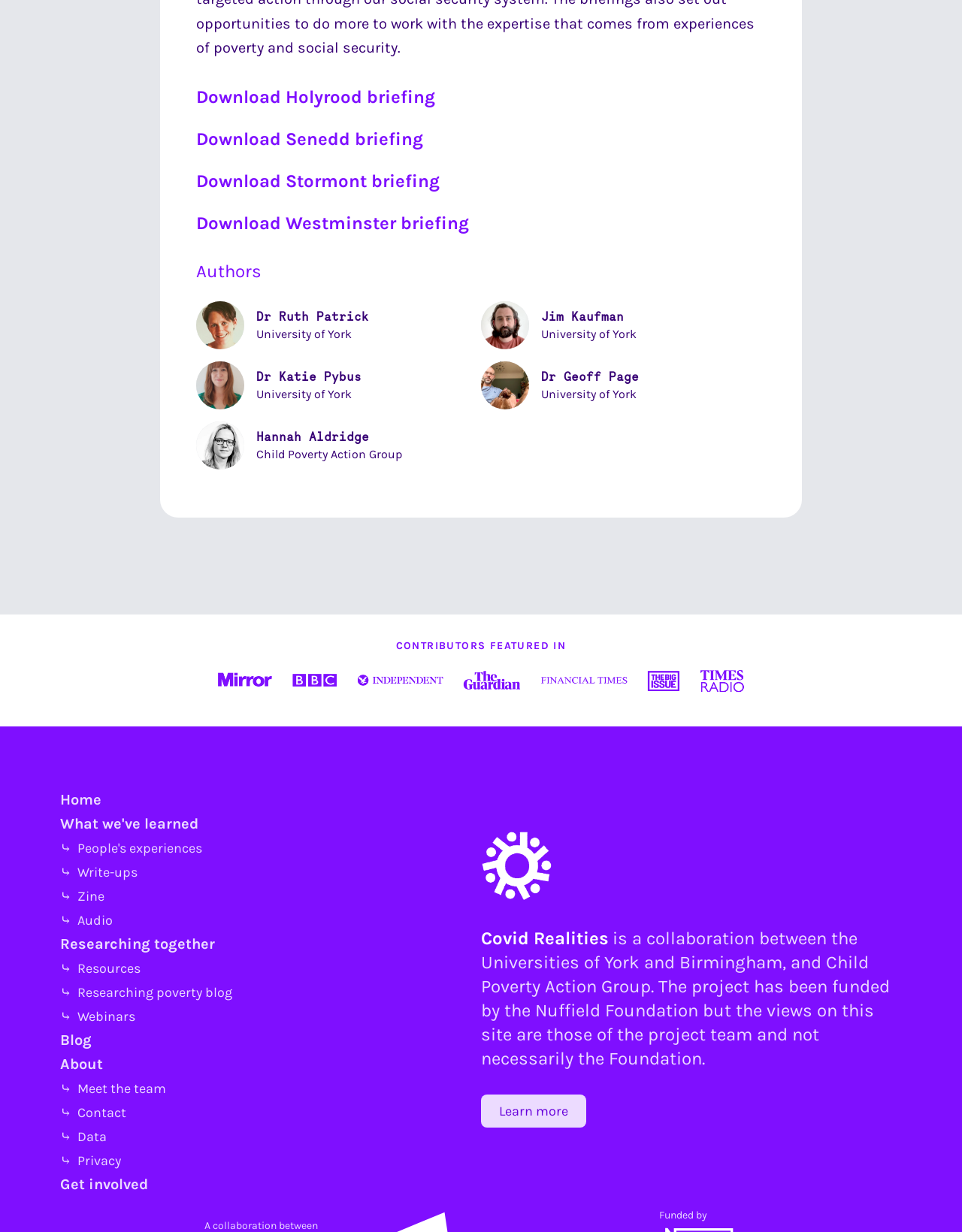Provide your answer in one word or a succinct phrase for the question: 
What is the purpose of the 'Learn more' link?

To learn more about the project